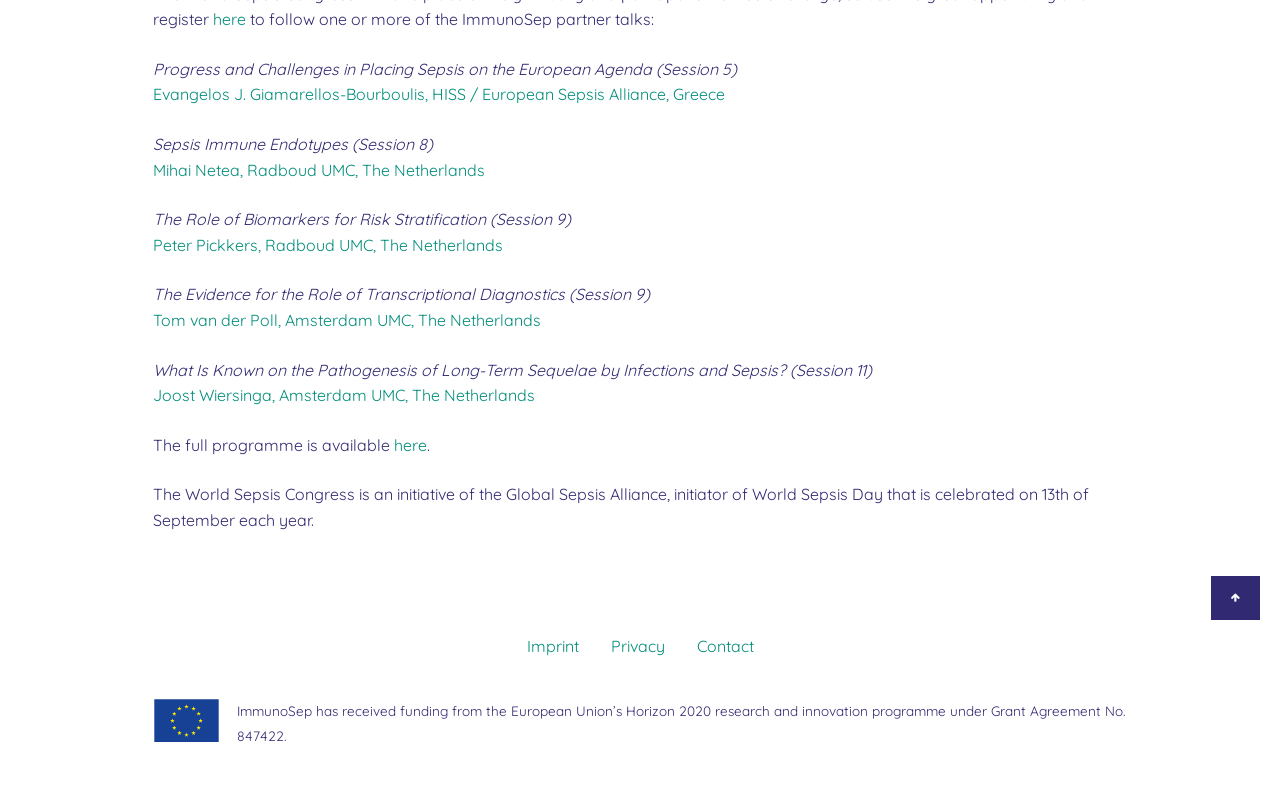Determine the bounding box coordinates in the format (top-left x, top-left y, bottom-right x, bottom-right y). Ensure all values are floating point numbers between 0 and 1. Identify the bounding box of the UI element described by: Privacy

[0.464, 0.794, 0.532, 0.834]